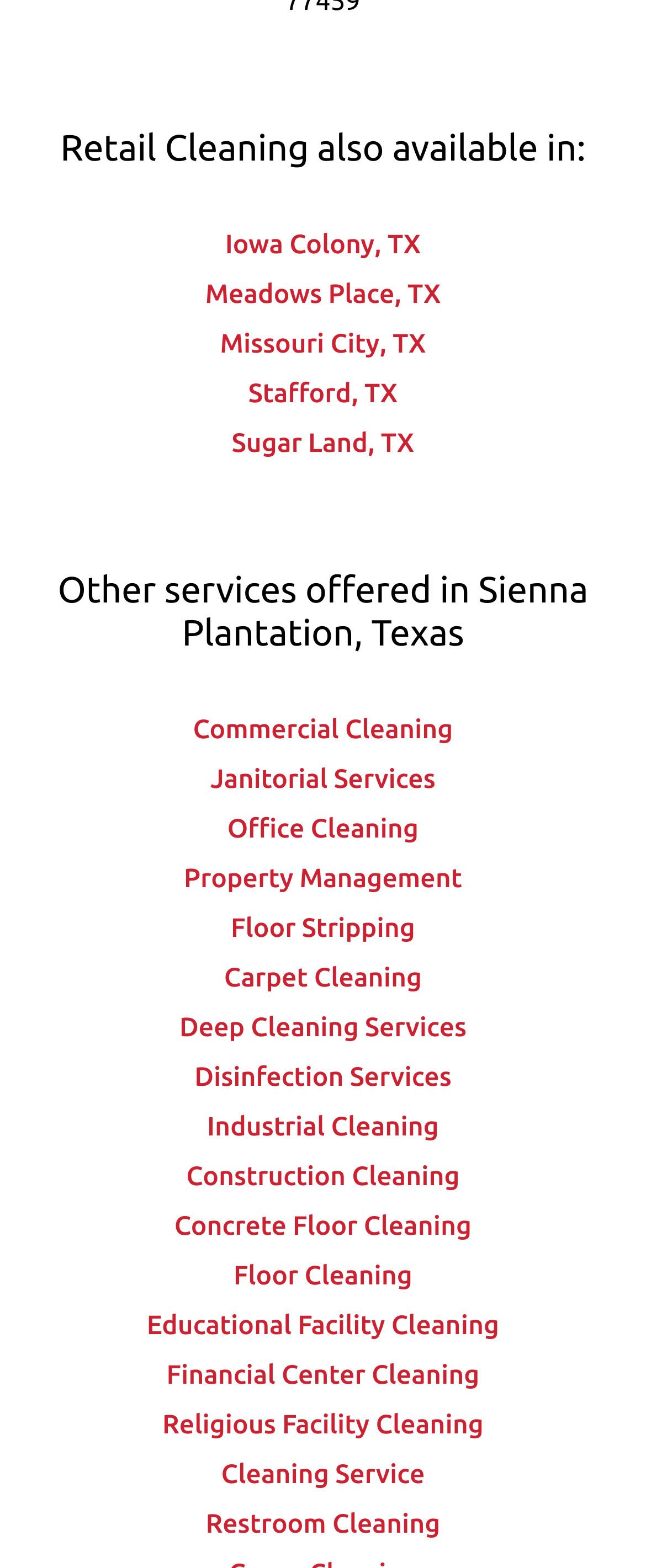How many cities are listed for retail cleaning?
Based on the screenshot, give a detailed explanation to answer the question.

I counted the number of links listed under the heading 'Retail Cleaning also available in:' and found 5 cities: Iowa Colony, TX, Meadows Place, TX, Missouri City, TX, Stafford, TX, and Sugar Land, TX.